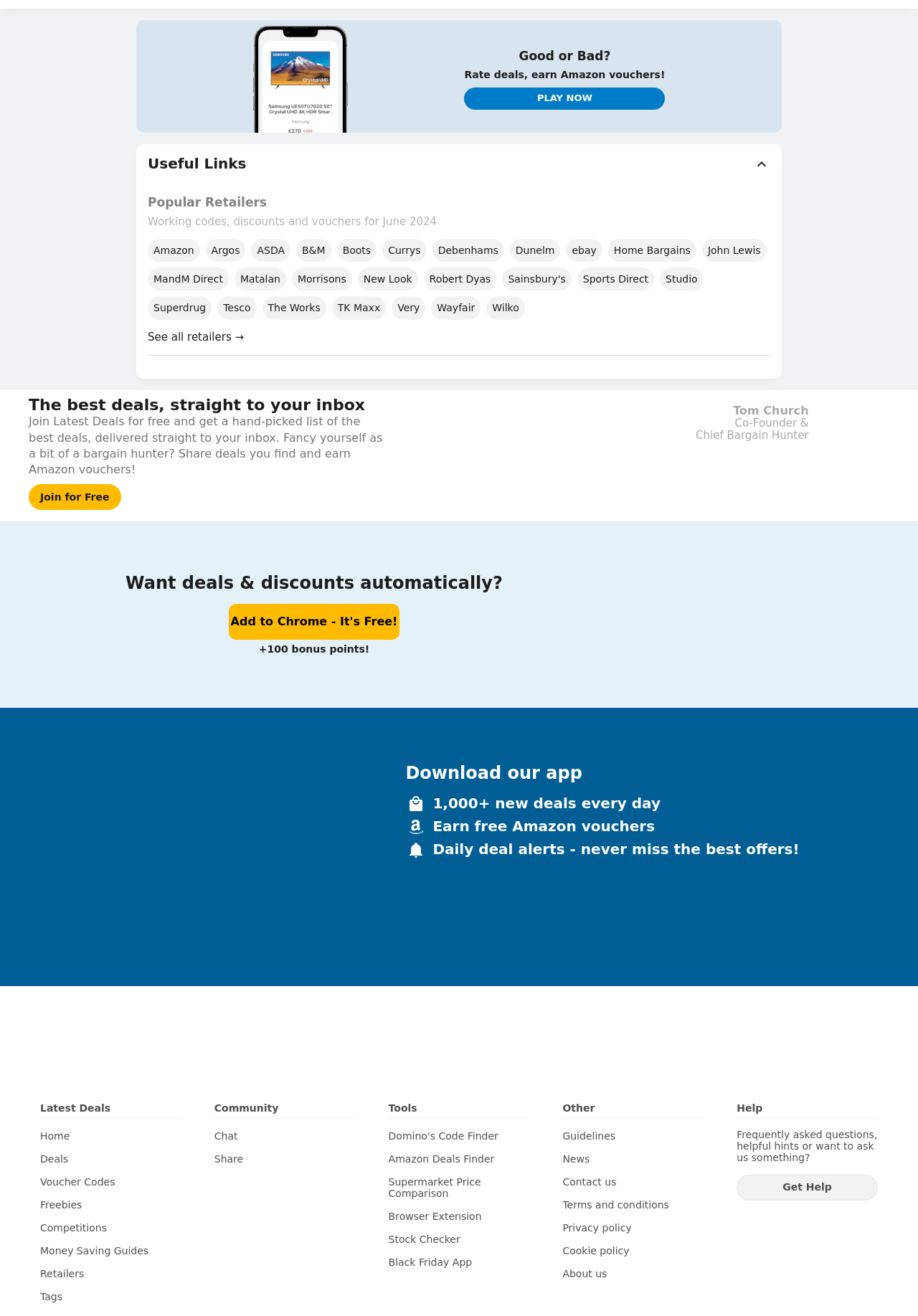What can users do to earn Amazon vouchers?
From the screenshot, supply a one-word or short-phrase answer.

Share deals and rate posts